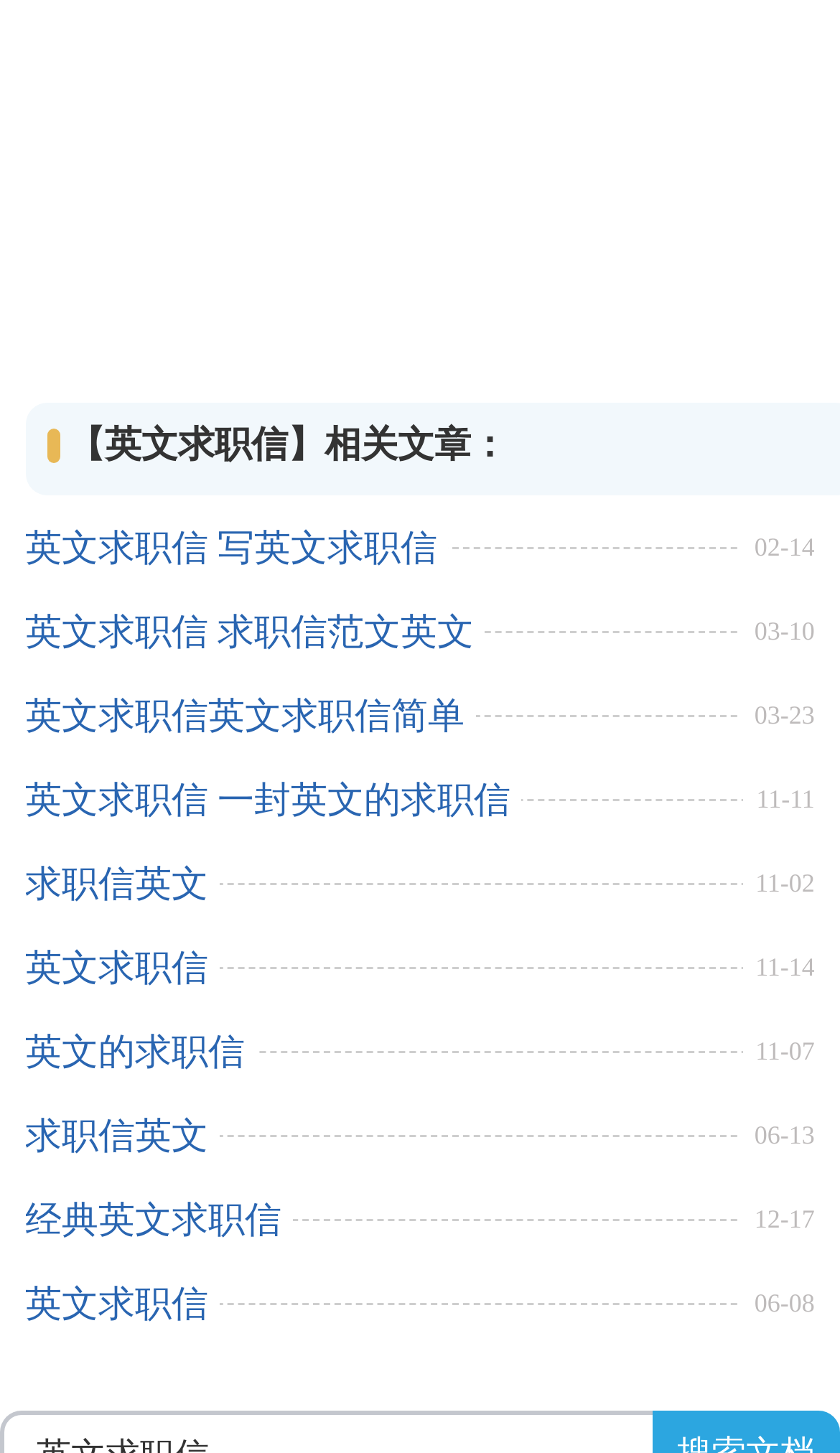What is the title of the fifth link?
Provide a detailed answer to the question using information from the image.

By examining the link element [1015] with the bounding box coordinates [0.03, 0.464, 0.566, 0.522], I found that the title of the fifth link is '英文求职信英文求职信简单'.